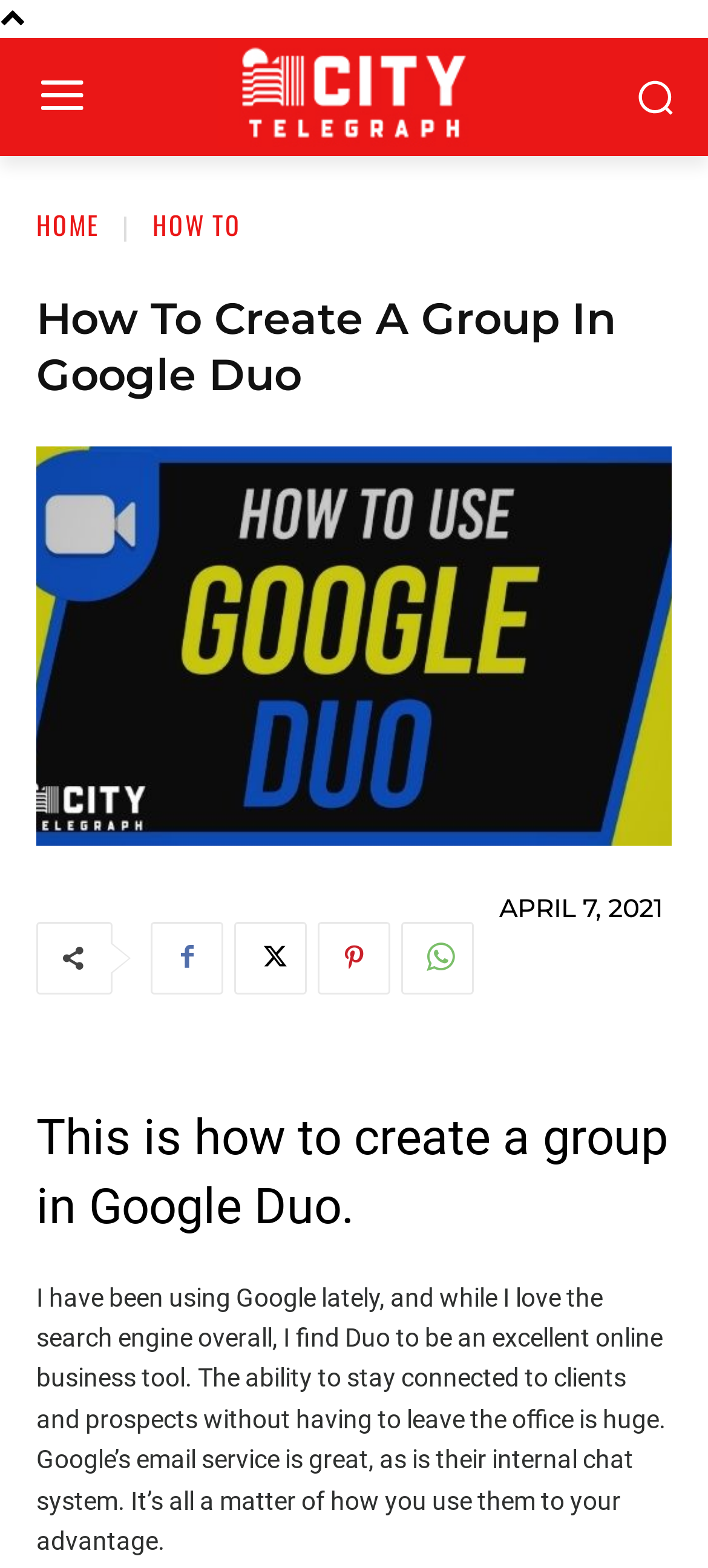Please find the top heading of the webpage and generate its text.

How To Create A Group In Google Duo